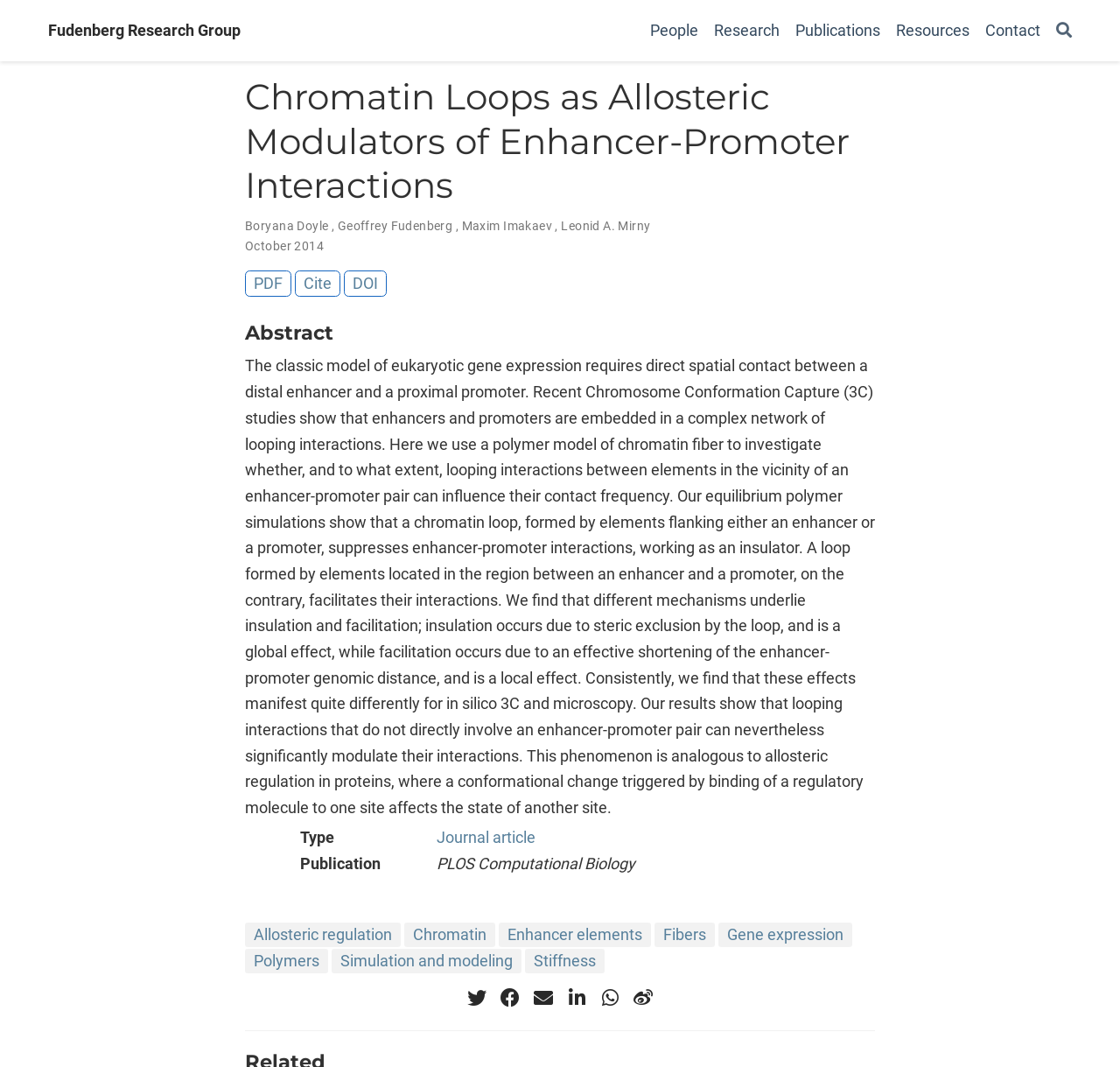How many links are there in the 'Related topics' section?
Using the screenshot, give a one-word or short phrase answer.

7